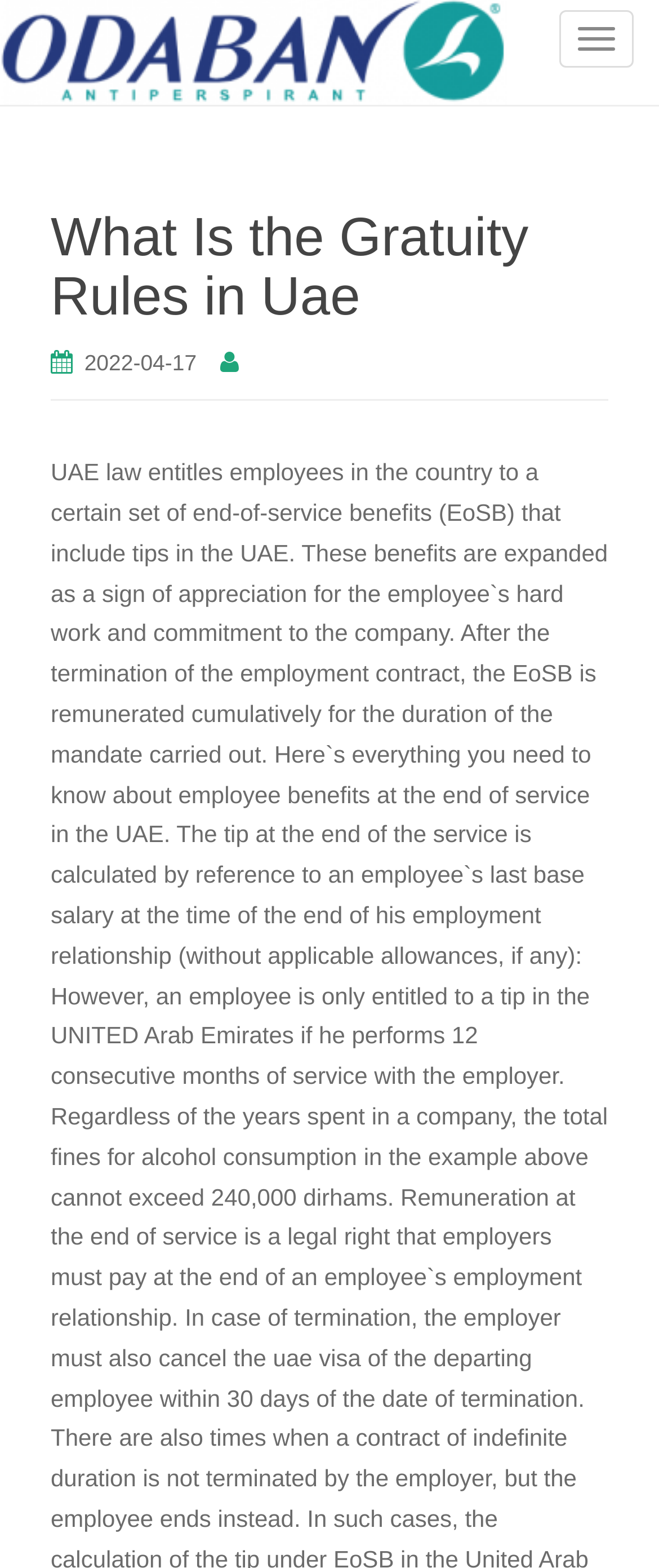Extract the bounding box coordinates for the described element: "2022-04-17". The coordinates should be represented as four float numbers between 0 and 1: [left, top, right, bottom].

[0.128, 0.224, 0.298, 0.24]